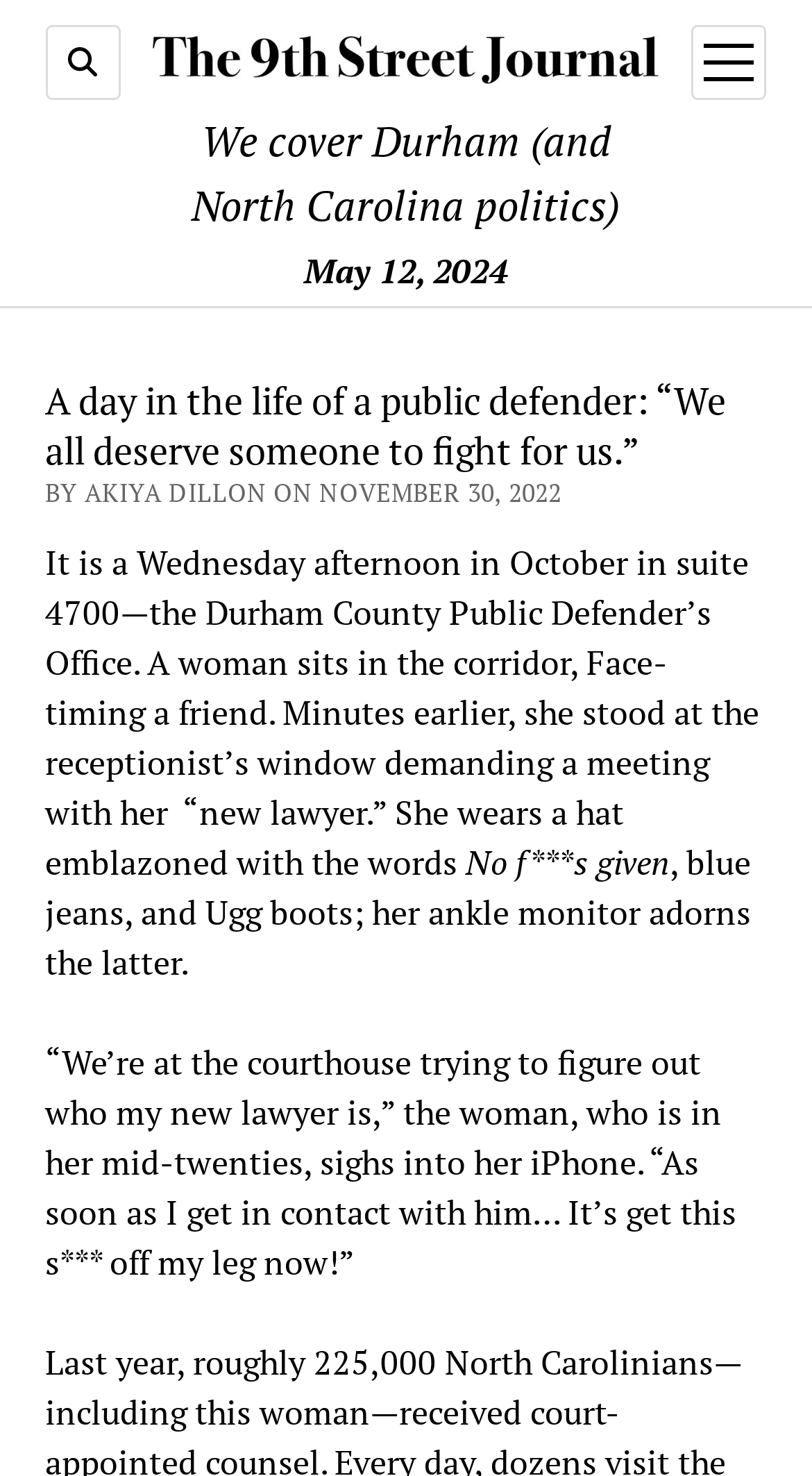Using floating point numbers between 0 and 1, provide the bounding box coordinates in the format (top-left x, top-left y, bottom-right x, bottom-right y). Locate the UI element described here: open menu

[0.852, 0.017, 0.944, 0.068]